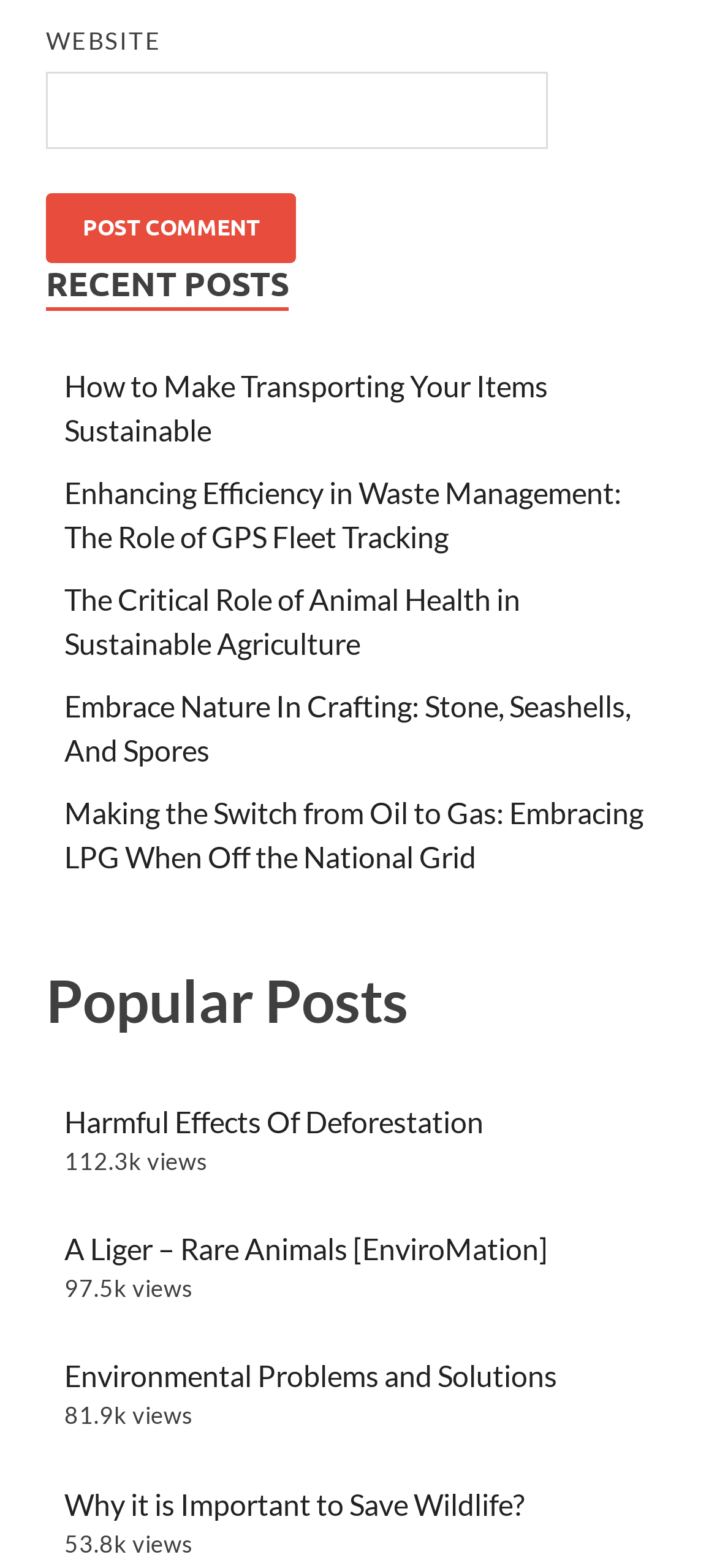Find and indicate the bounding box coordinates of the region you should select to follow the given instruction: "Post a comment".

[0.064, 0.124, 0.413, 0.168]